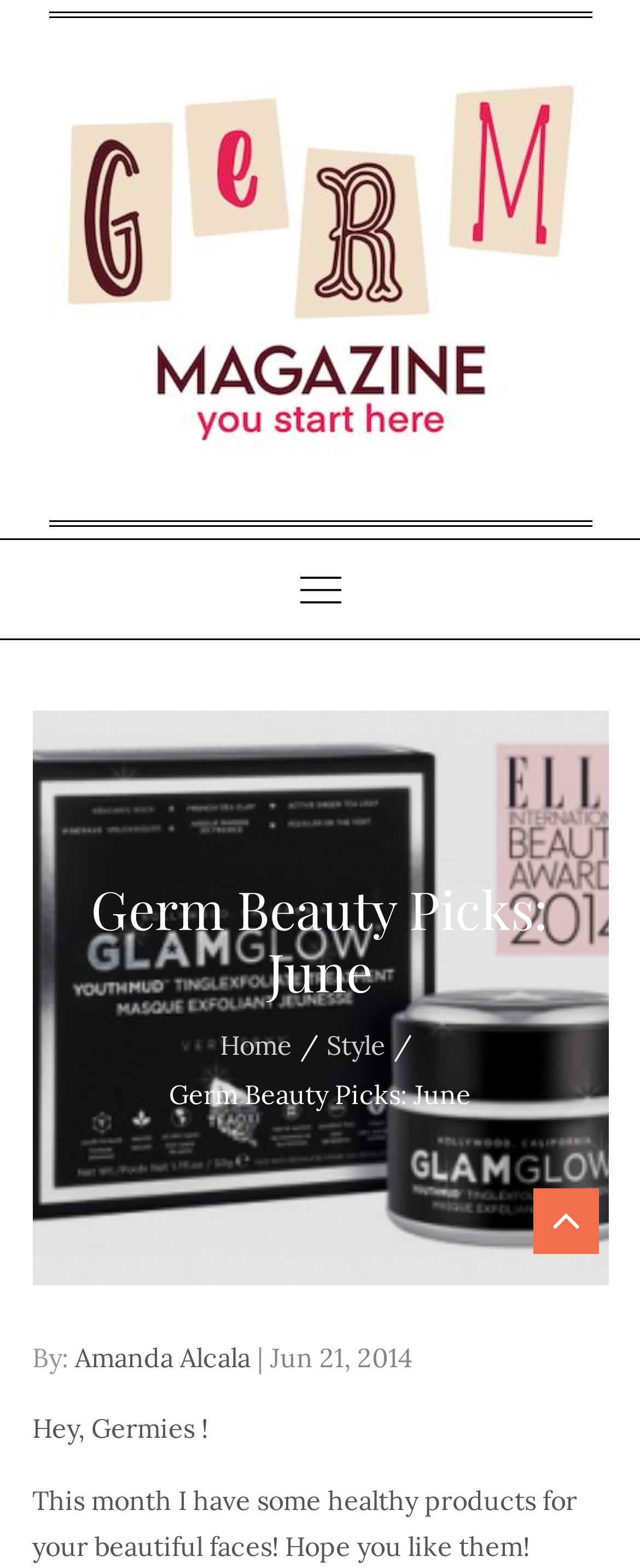Please determine the heading text of this webpage.

Germ Beauty Picks: June